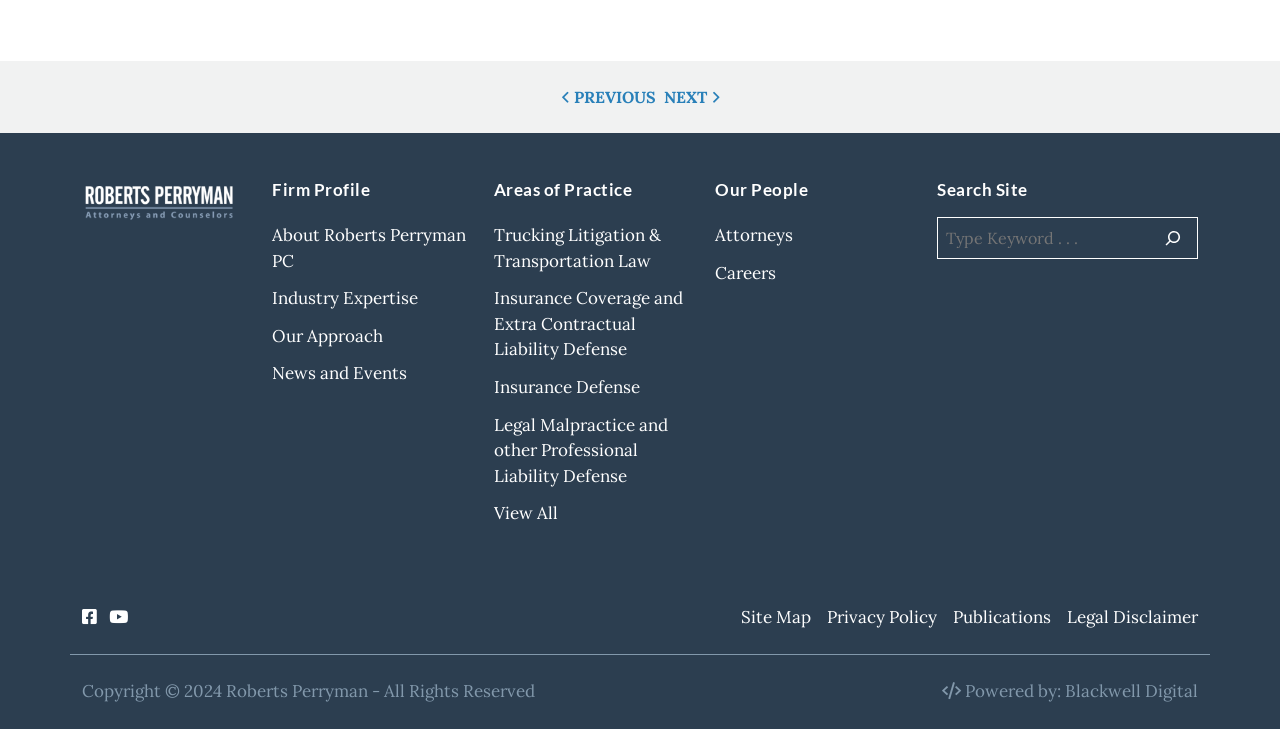Find the bounding box coordinates of the clickable element required to execute the following instruction: "go to previous post". Provide the coordinates as four float numbers between 0 and 1, i.e., [left, top, right, bottom].

[0.439, 0.116, 0.512, 0.149]